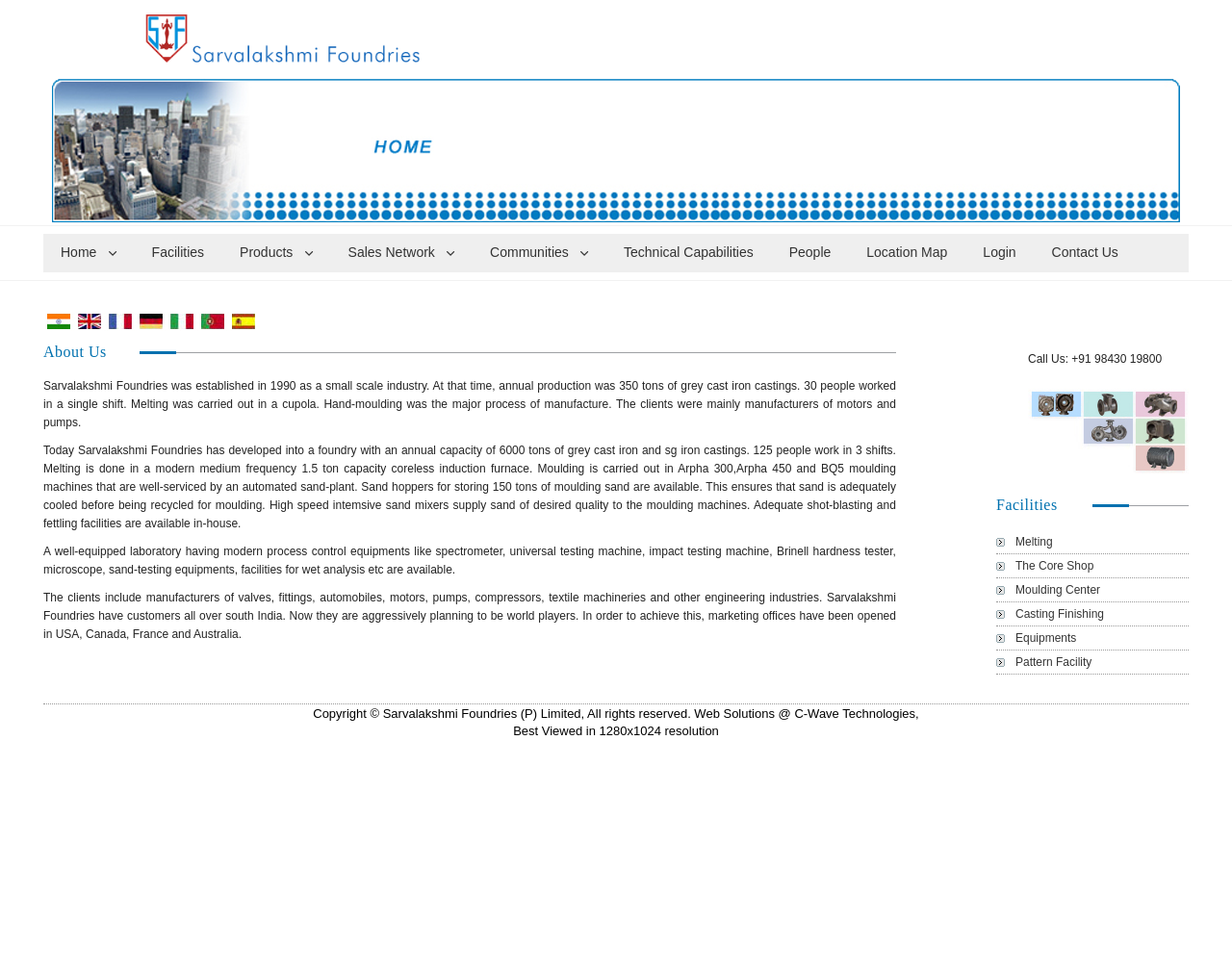Give a full account of the webpage's elements and their arrangement.

The webpage is about Sarvalakshmi Foundries, a company that produces grey and ductile iron castings. At the top, there is a main section that spans the entire width of the page. Within this section, there is a link to "SG castings" with an accompanying image, and another image of "SG cast iron" that takes up most of the width.

Below this main section, there is a row of links, including "Home", "Facilities", "Products", "Sales Network", "Communities", "Technical Capabilities", "People", "Location Map", "Login", and "Contact Us". These links are evenly spaced and take up about half of the page's width.

To the right of these links, there is a small image and a heading that reads "About Us". Below this heading, there are three blocks of text that describe the company's history, its current production capacity, and its laboratory facilities. The text is arranged in a single column and takes up about two-thirds of the page's width.

Further down the page, there is another heading that reads "Facilities", followed by a list of links to specific facilities, including "Melting", "The Core Shop", "Moulding Center", "Casting Finishing", "Equipments", and "Pattern Facility". These links are arranged in a single column and take up about half of the page's width.

At the very bottom of the page, there is a section with copyright information, a link to the website's developer, and a note about the recommended screen resolution.